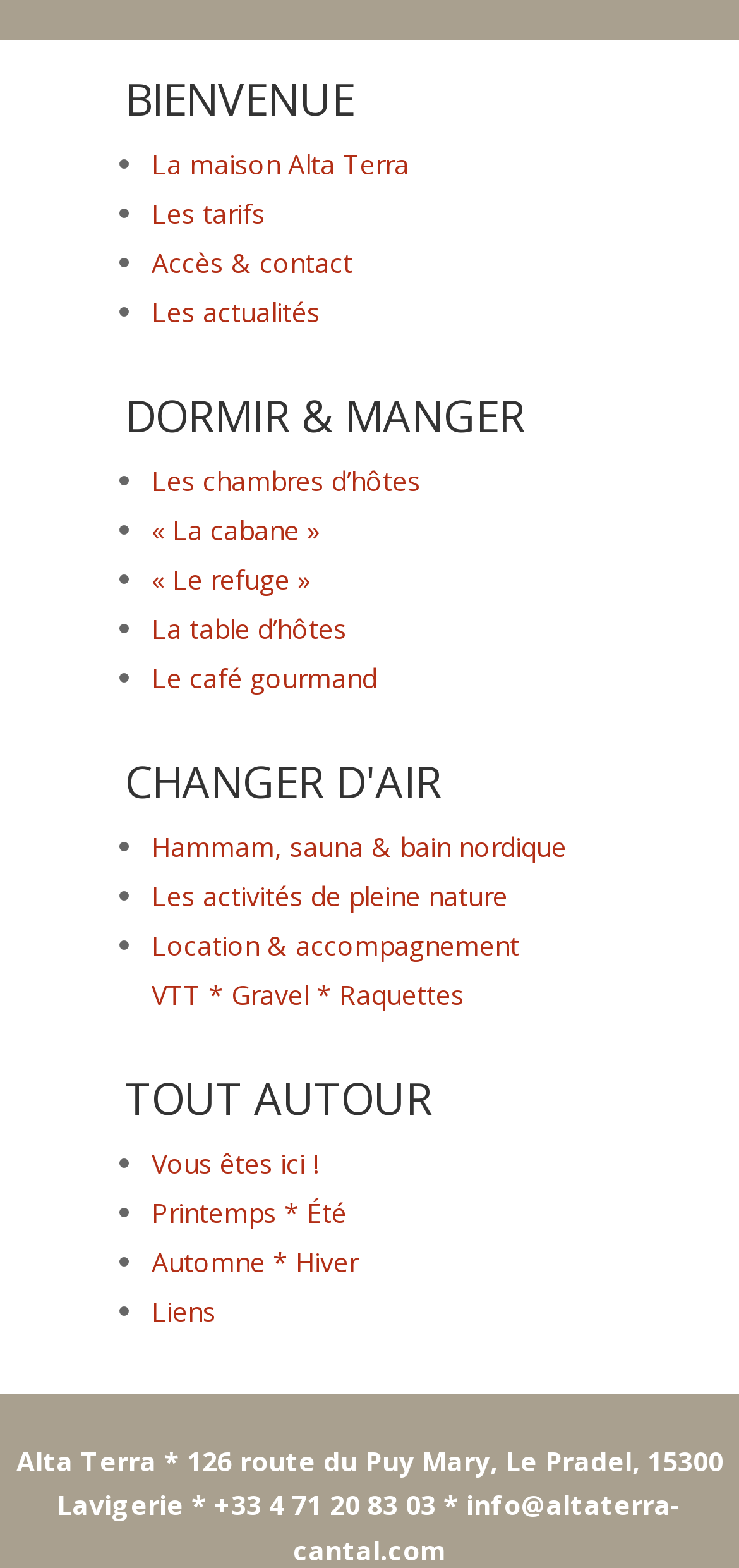What is the location of Alta Terra?
Answer briefly with a single word or phrase based on the image.

Le Pradel, 15300 Lavigerie